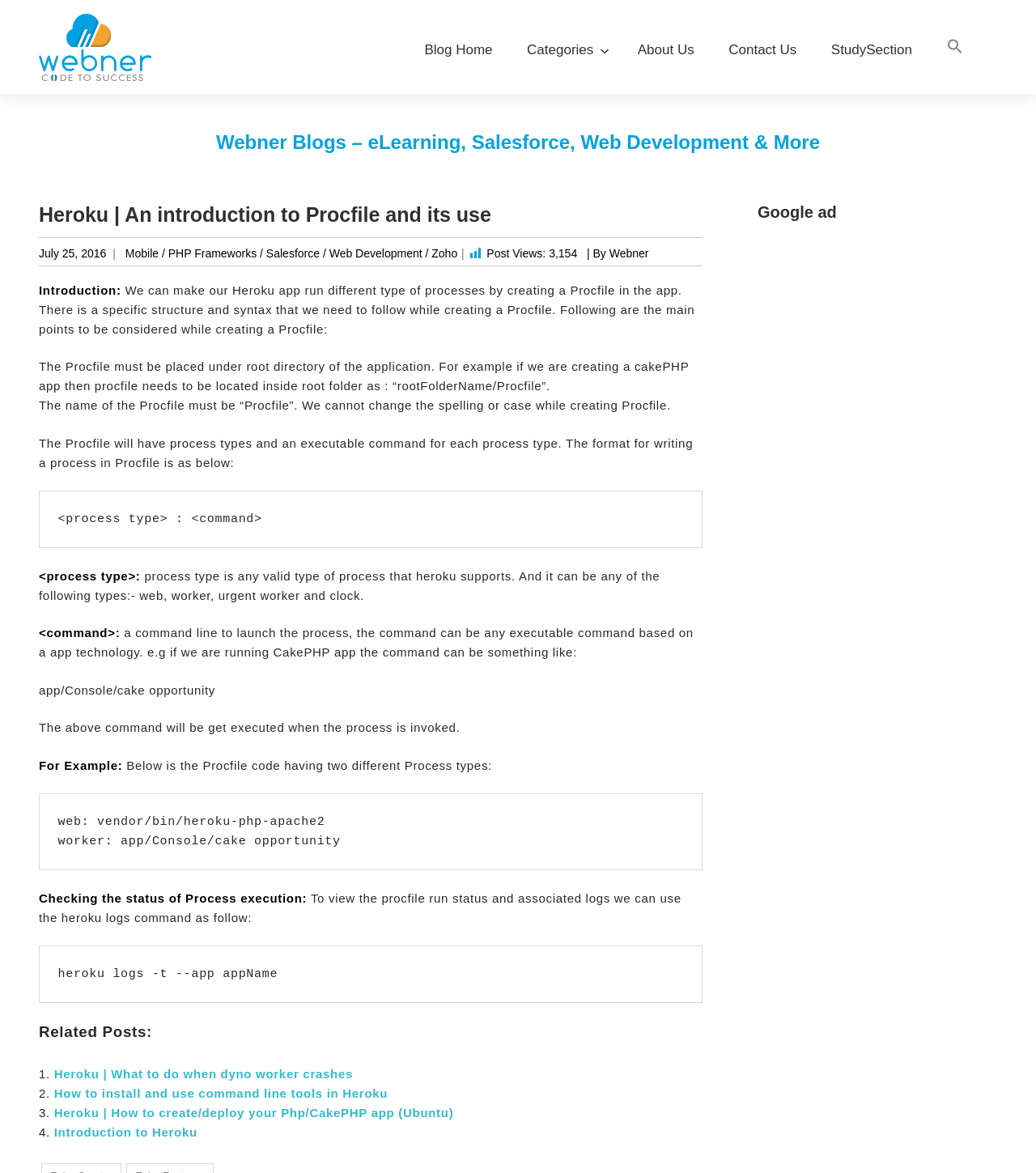Determine the bounding box for the described UI element: "July 25, 2016".

[0.038, 0.211, 0.103, 0.222]